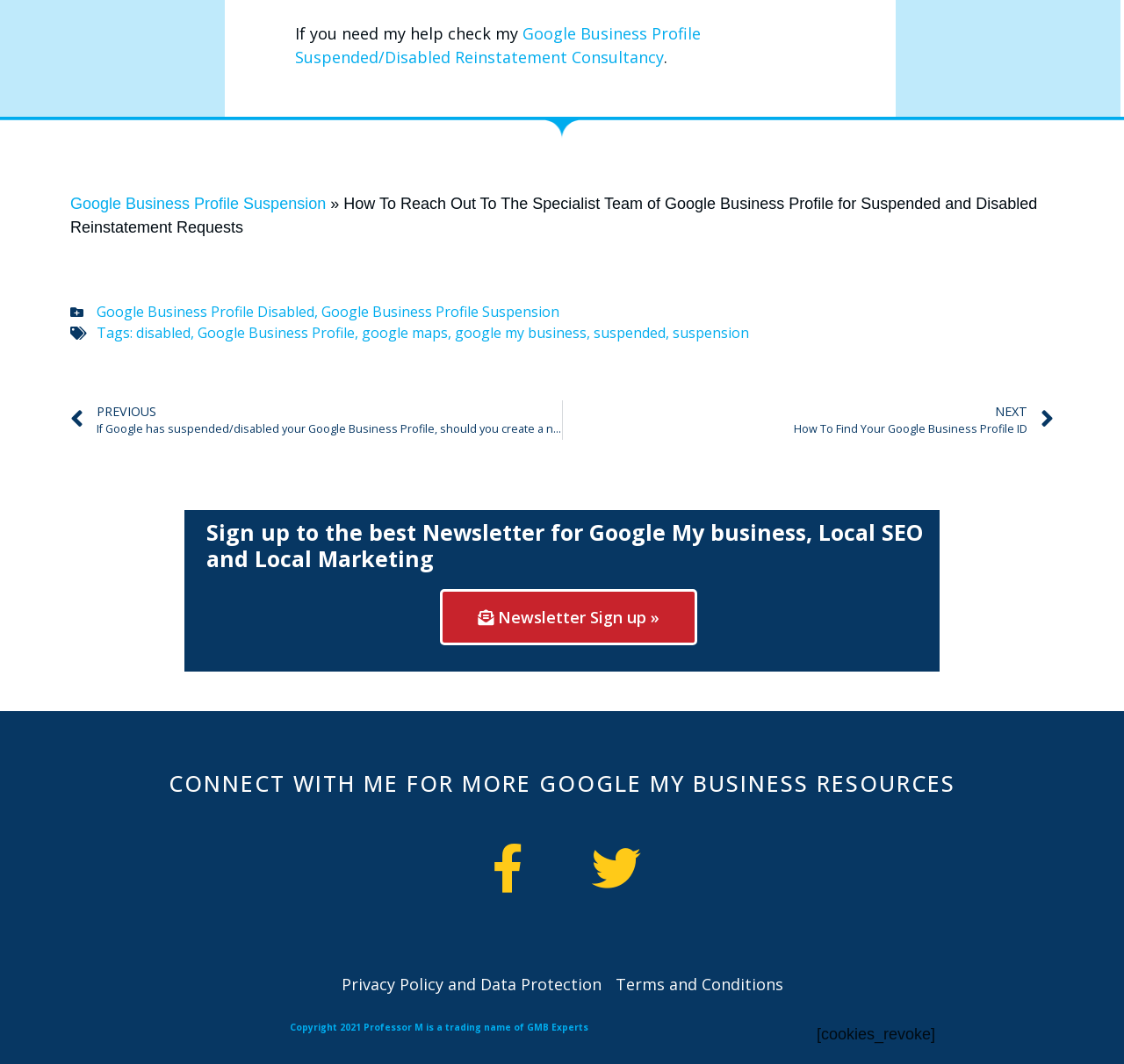Please find the bounding box coordinates for the clickable element needed to perform this instruction: "Navigate to Google Business Profile Suspension".

[0.062, 0.183, 0.29, 0.2]